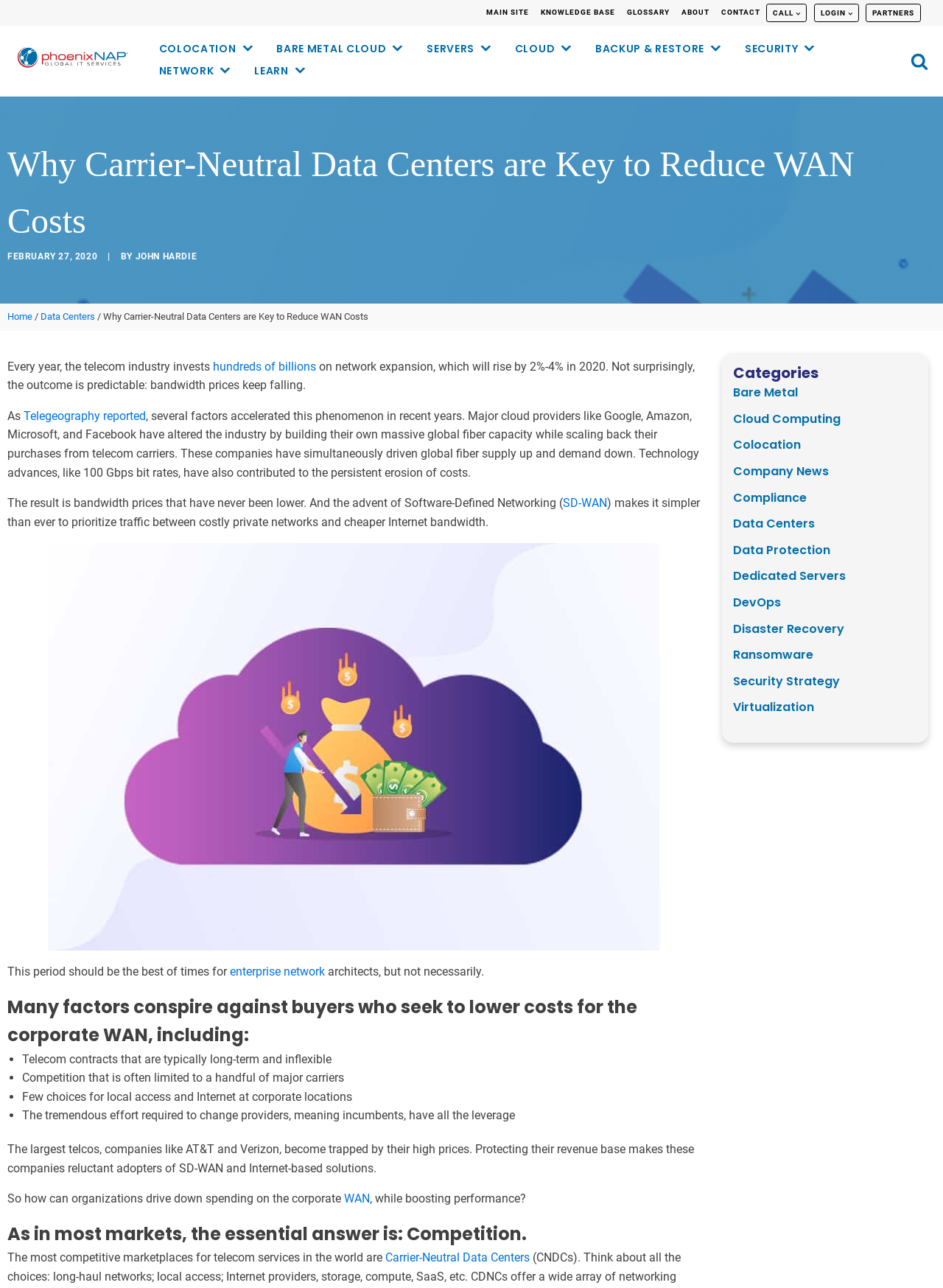Locate the bounding box coordinates of the clickable region necessary to complete the following instruction: "Read the article about 'SD-WAN'". Provide the coordinates in the format of four float numbers between 0 and 1, i.e., [left, top, right, bottom].

[0.597, 0.385, 0.644, 0.396]